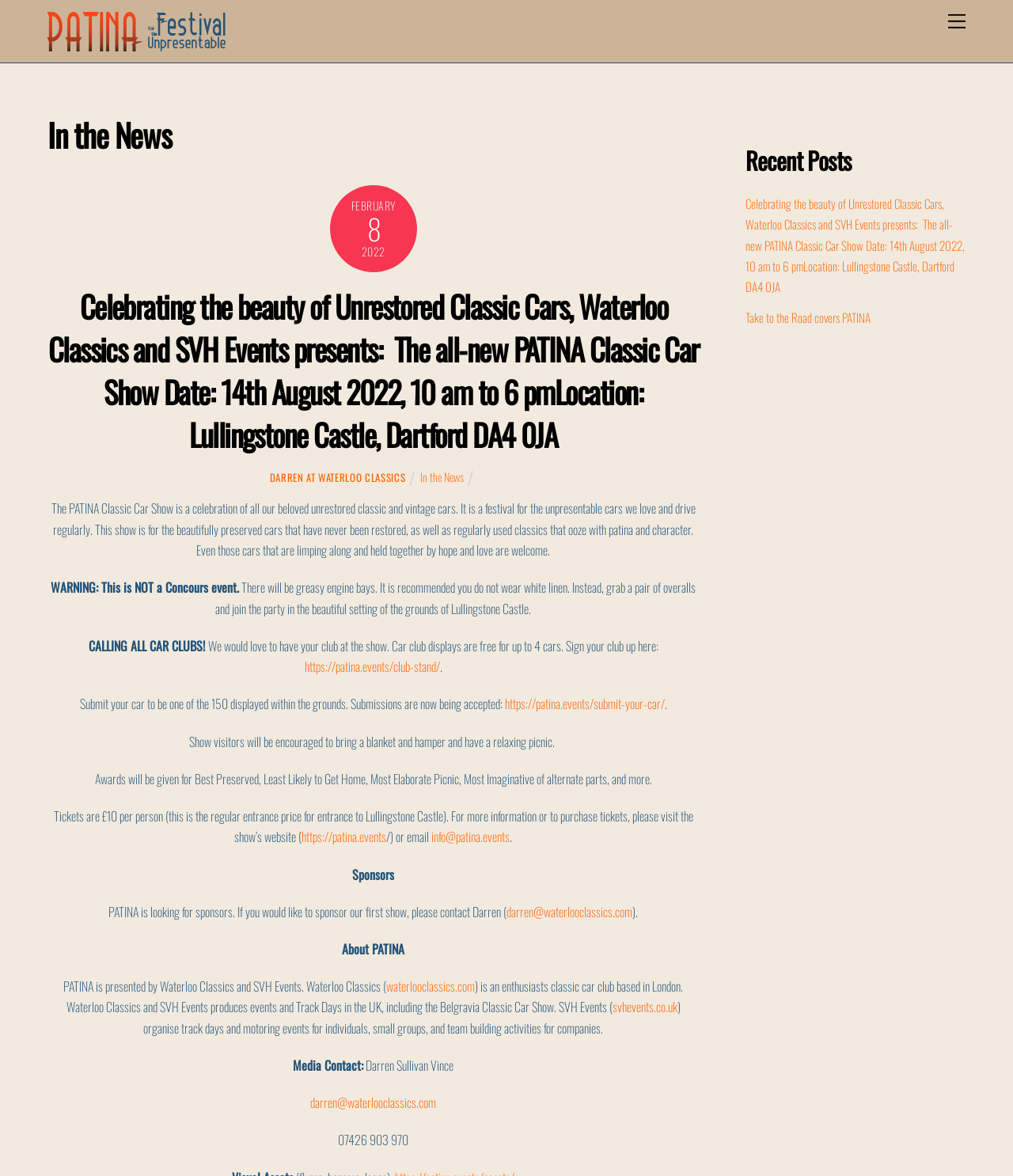Please give a short response to the question using one word or a phrase:
Who is the presenter of the PATINA Classic Car Show?

Waterloo Classics and SVH Events